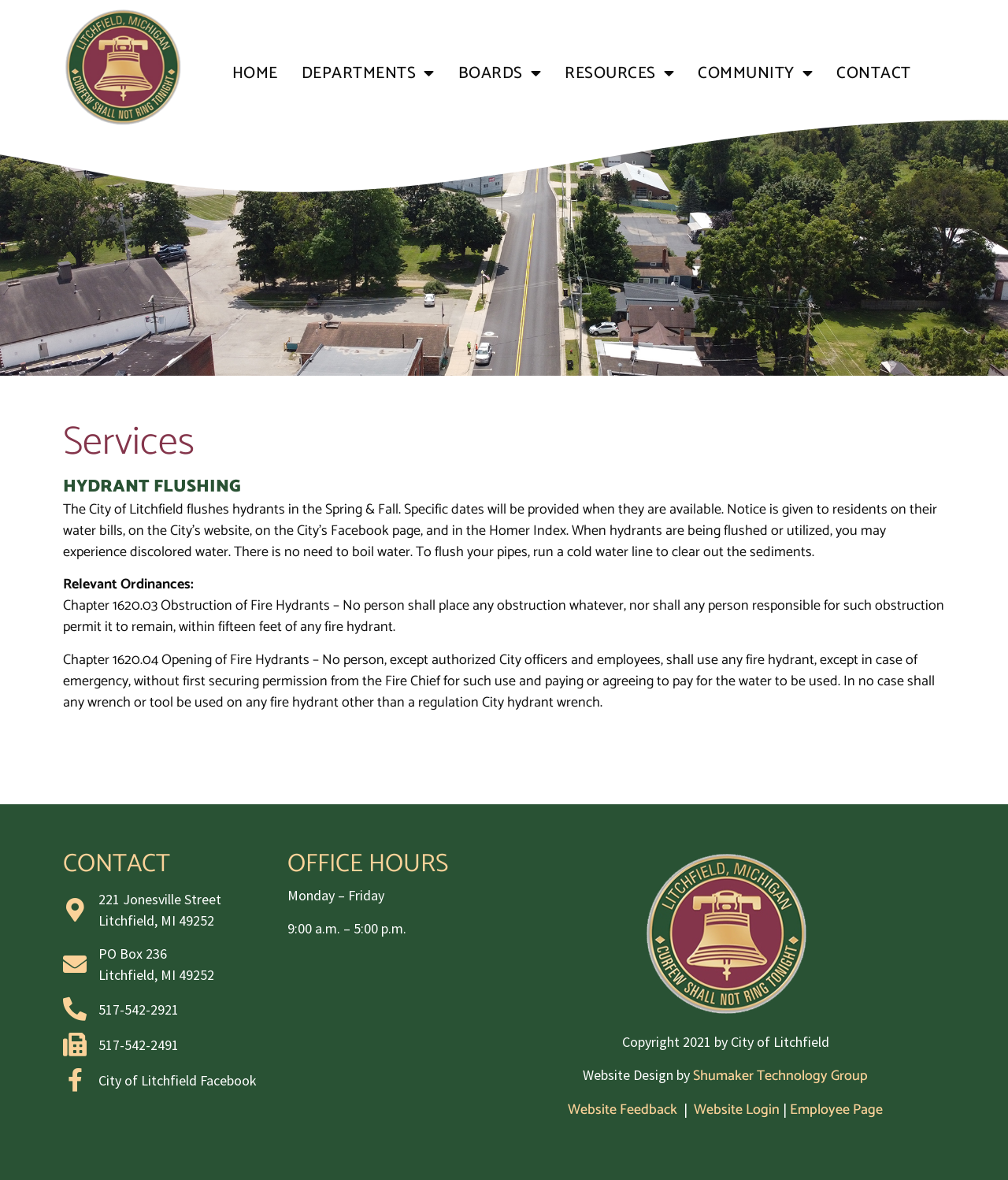What is the purpose of hydrant flushing?
Using the image, answer in one word or phrase.

To clear out sediments